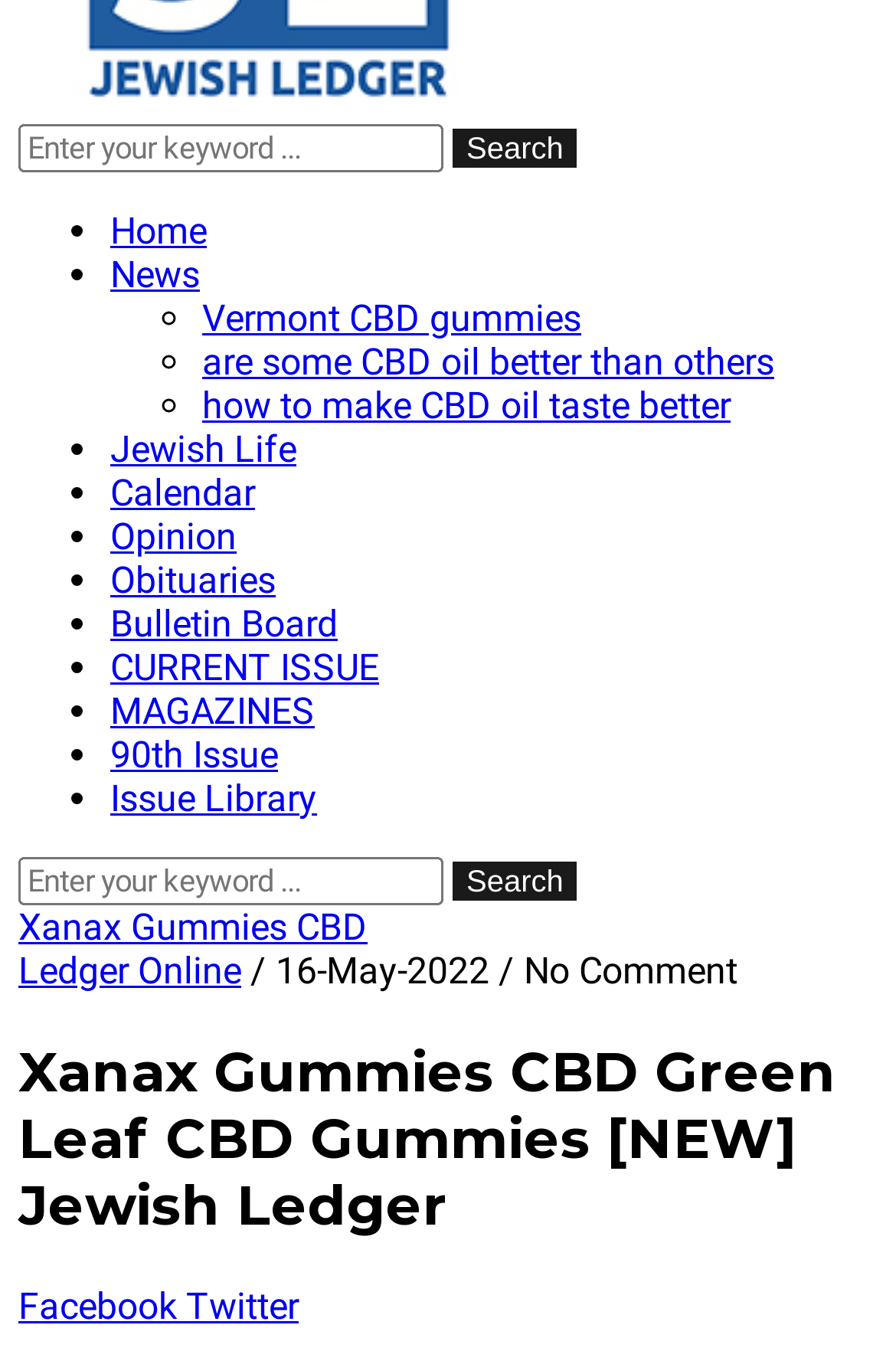From the given element description: "Vermont CBD gummies", find the bounding box for the UI element. Provide the coordinates as four float numbers between 0 and 1, in the order [left, top, right, bottom].

[0.226, 0.219, 0.649, 0.251]